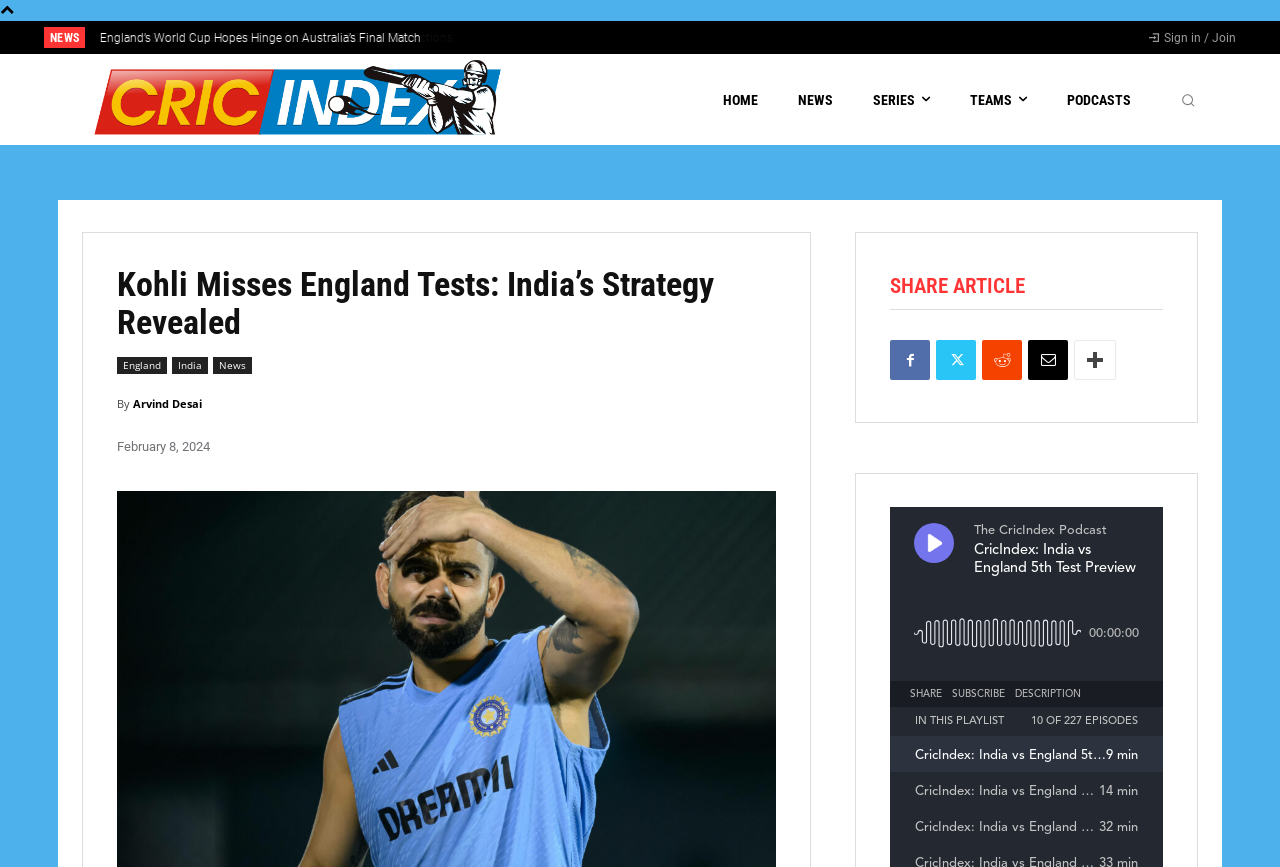Locate the bounding box coordinates of the clickable region to complete the following instruction: "Share the article on social media."

[0.696, 0.392, 0.727, 0.439]